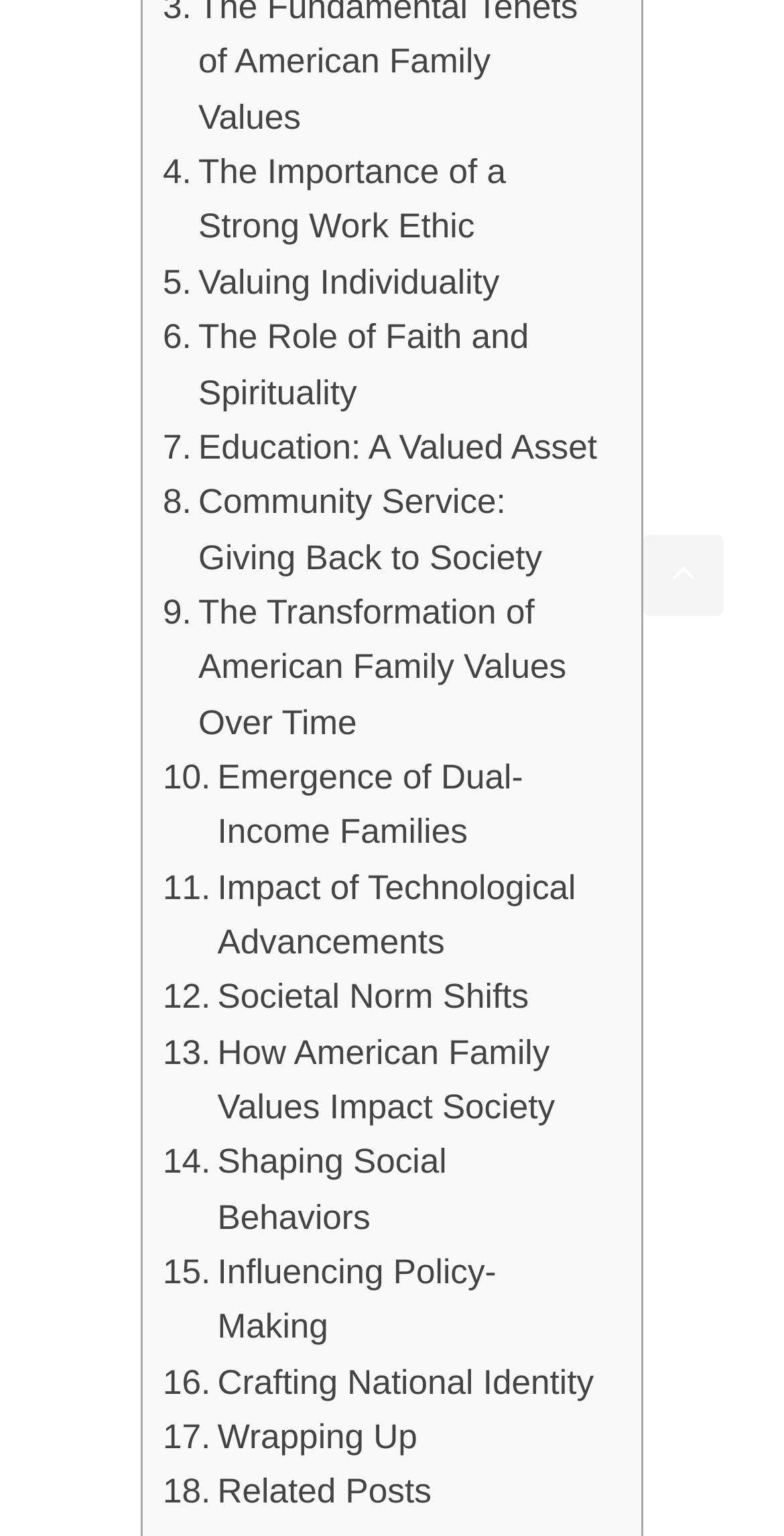Kindly determine the bounding box coordinates of the area that needs to be clicked to fulfill this instruction: "Scroll back to top".

[0.821, 0.348, 0.923, 0.401]